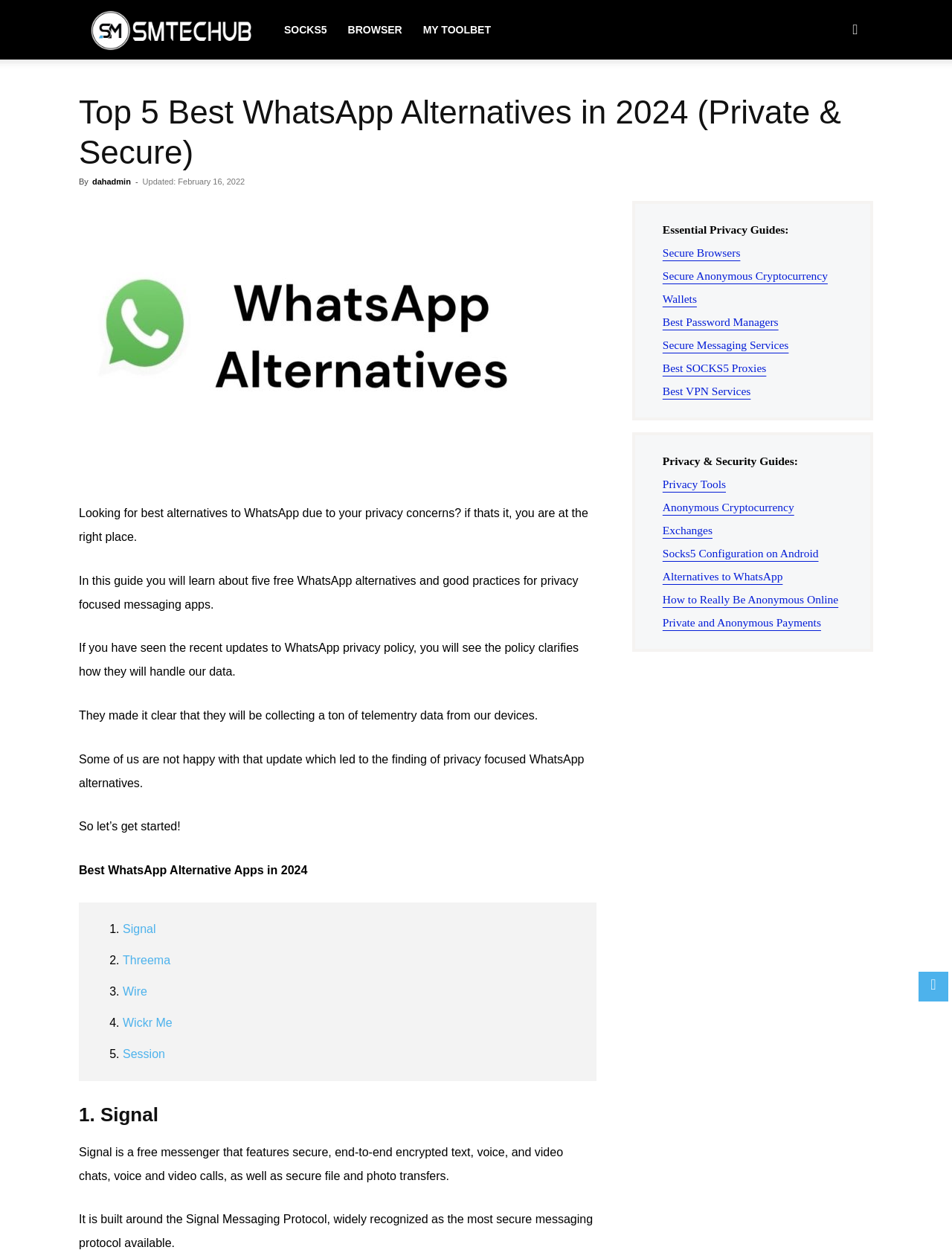Bounding box coordinates are specified in the format (top-left x, top-left y, bottom-right x, bottom-right y). All values are floating point numbers bounded between 0 and 1. Please provide the bounding box coordinate of the region this sentence describes: Signal

[0.129, 0.738, 0.164, 0.748]